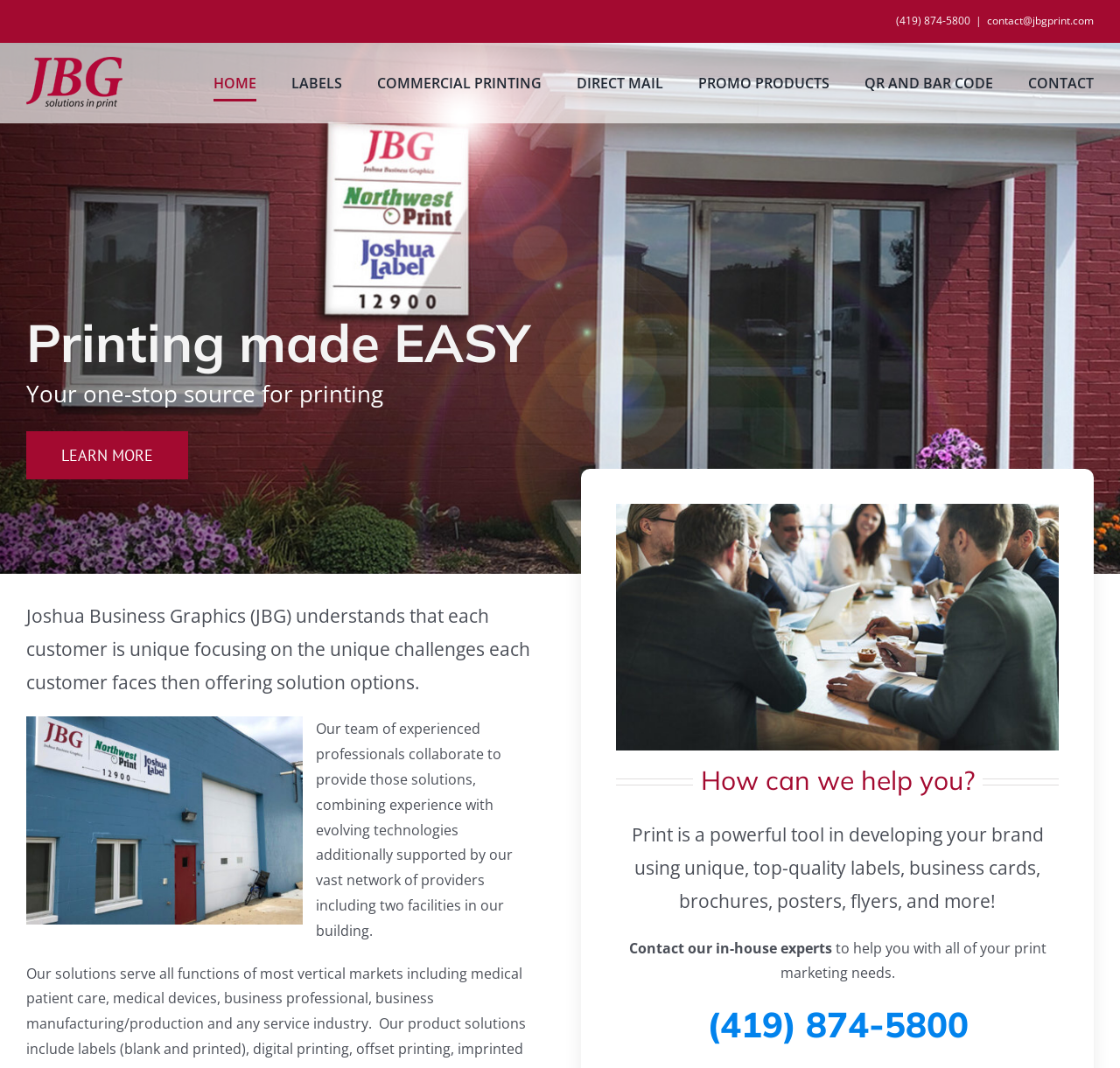Provide a one-word or brief phrase answer to the question:
What is the phone number to contact JBG?

(419) 874-5800